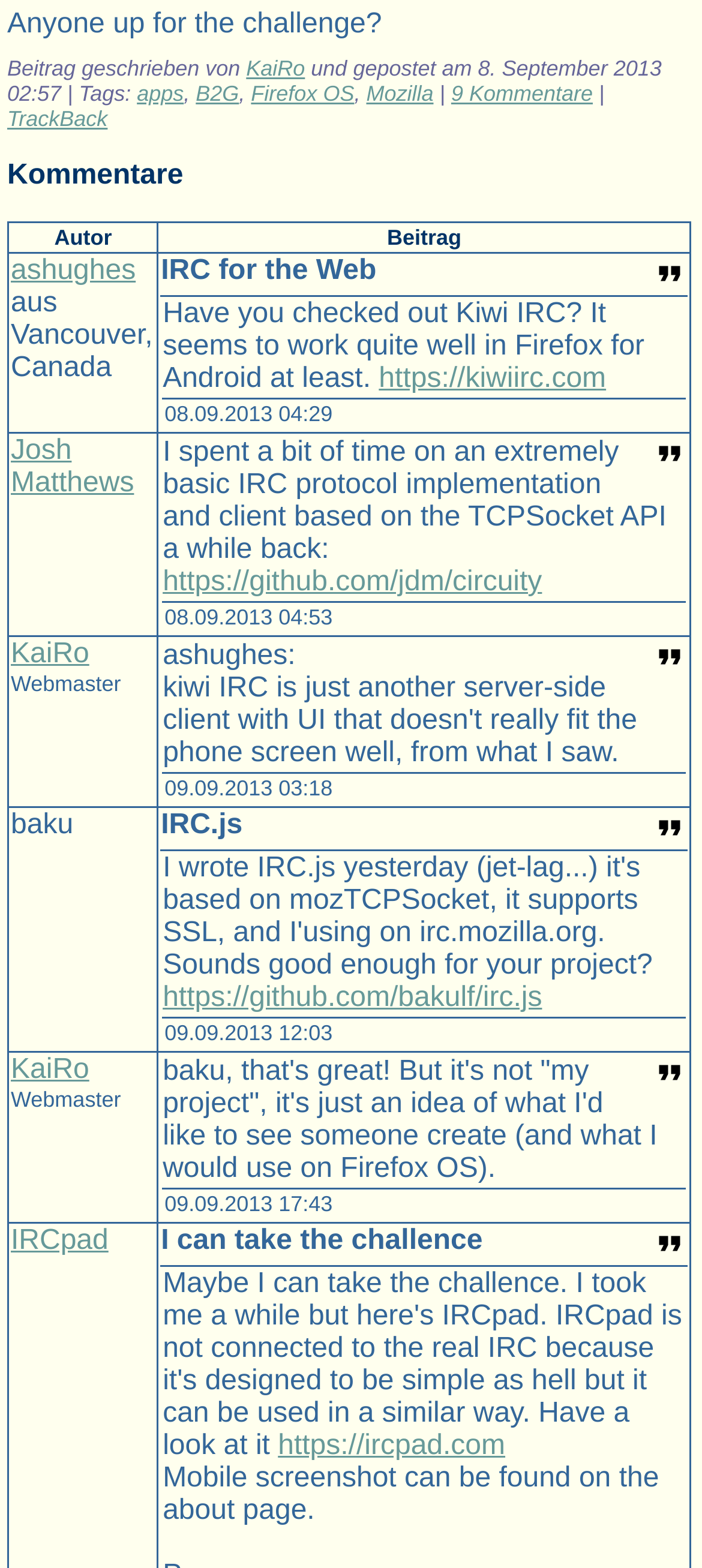What is the date of the last comment?
Use the image to give a comprehensive and detailed response to the question.

The last comment is located in the last row of the gridcell, and the date and time of the comment is '09.09.2013 17:43'.